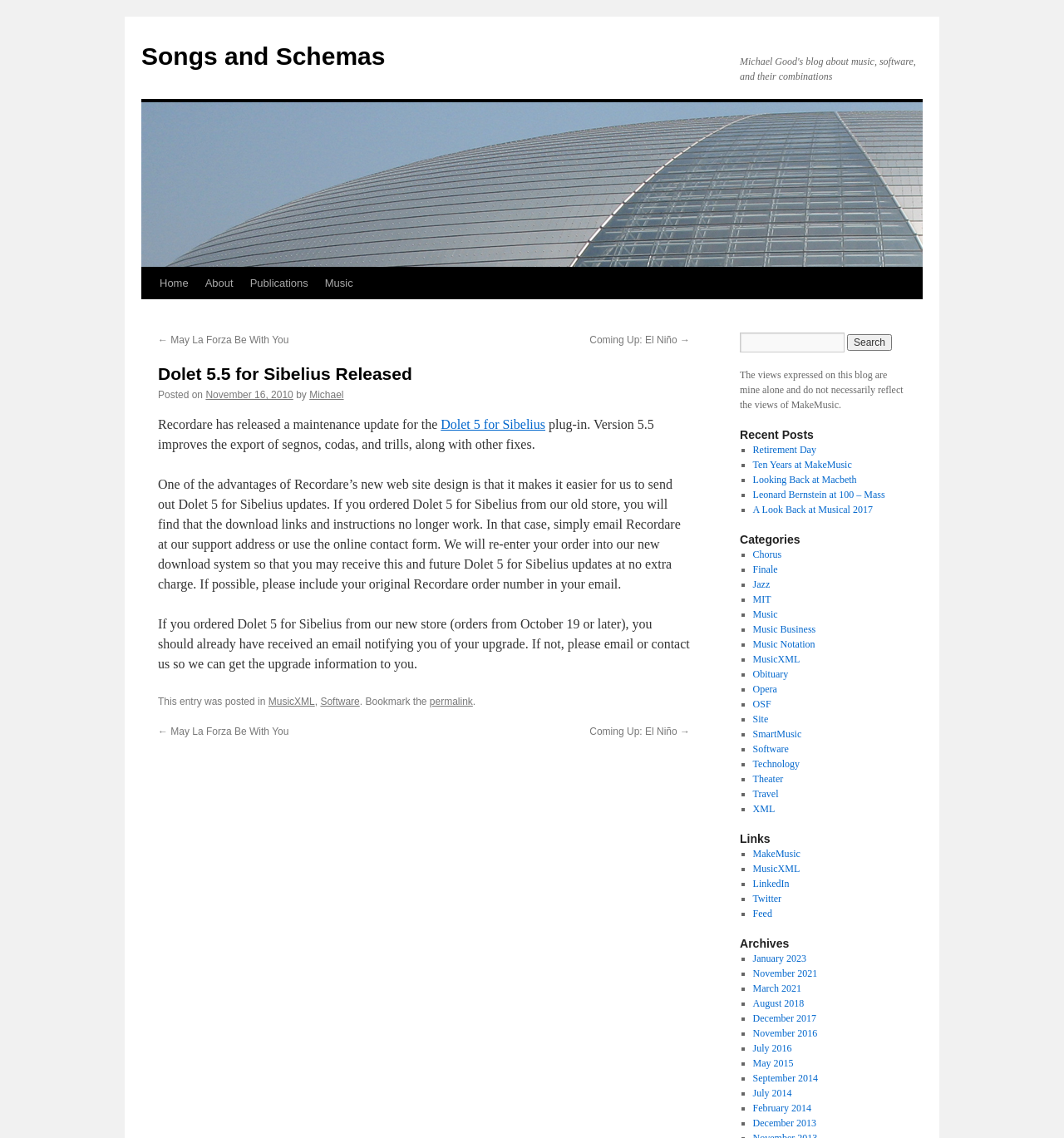Please find the bounding box coordinates of the clickable region needed to complete the following instruction: "Click on the 'Home' link". The bounding box coordinates must consist of four float numbers between 0 and 1, i.e., [left, top, right, bottom].

[0.142, 0.235, 0.185, 0.263]